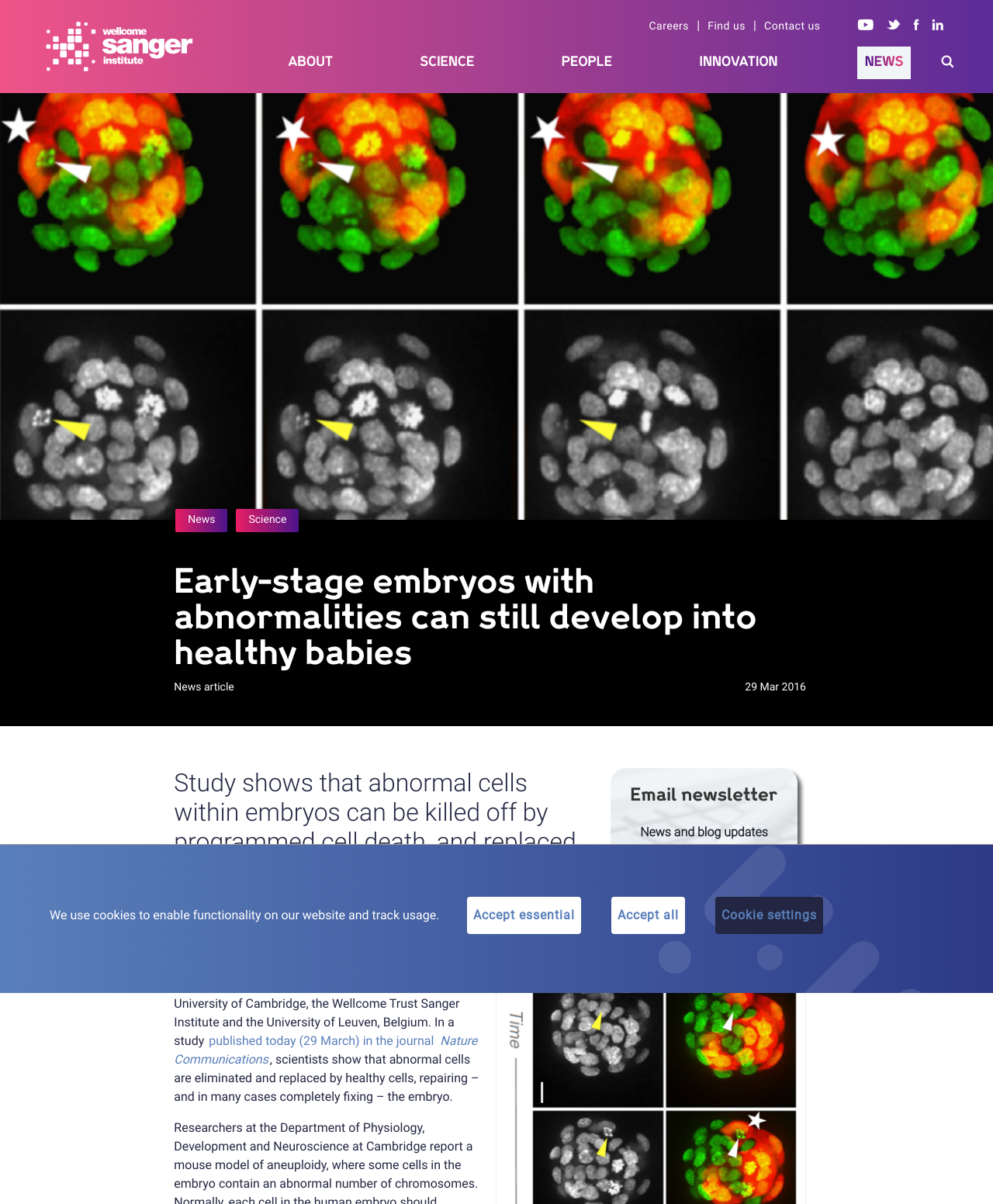Find the bounding box coordinates of the clickable region needed to perform the following instruction: "Read the news article". The coordinates should be provided as four float numbers between 0 and 1, i.e., [left, top, right, bottom].

[0.175, 0.425, 0.233, 0.437]